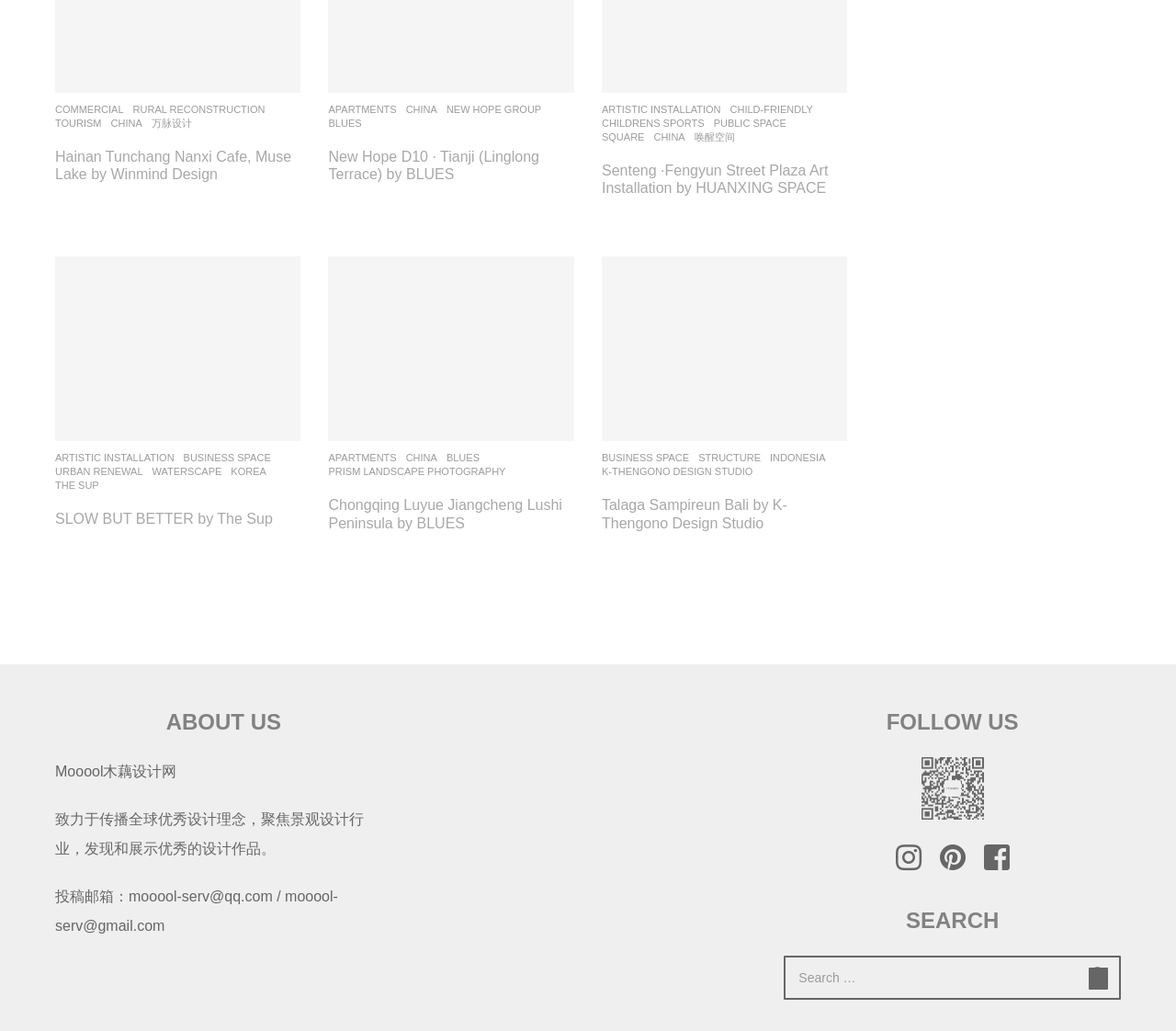Please find the bounding box coordinates of the element that must be clicked to perform the given instruction: "Click on COMMERCIAL". The coordinates should be four float numbers from 0 to 1, i.e., [left, top, right, bottom].

[0.047, 0.1, 0.105, 0.111]